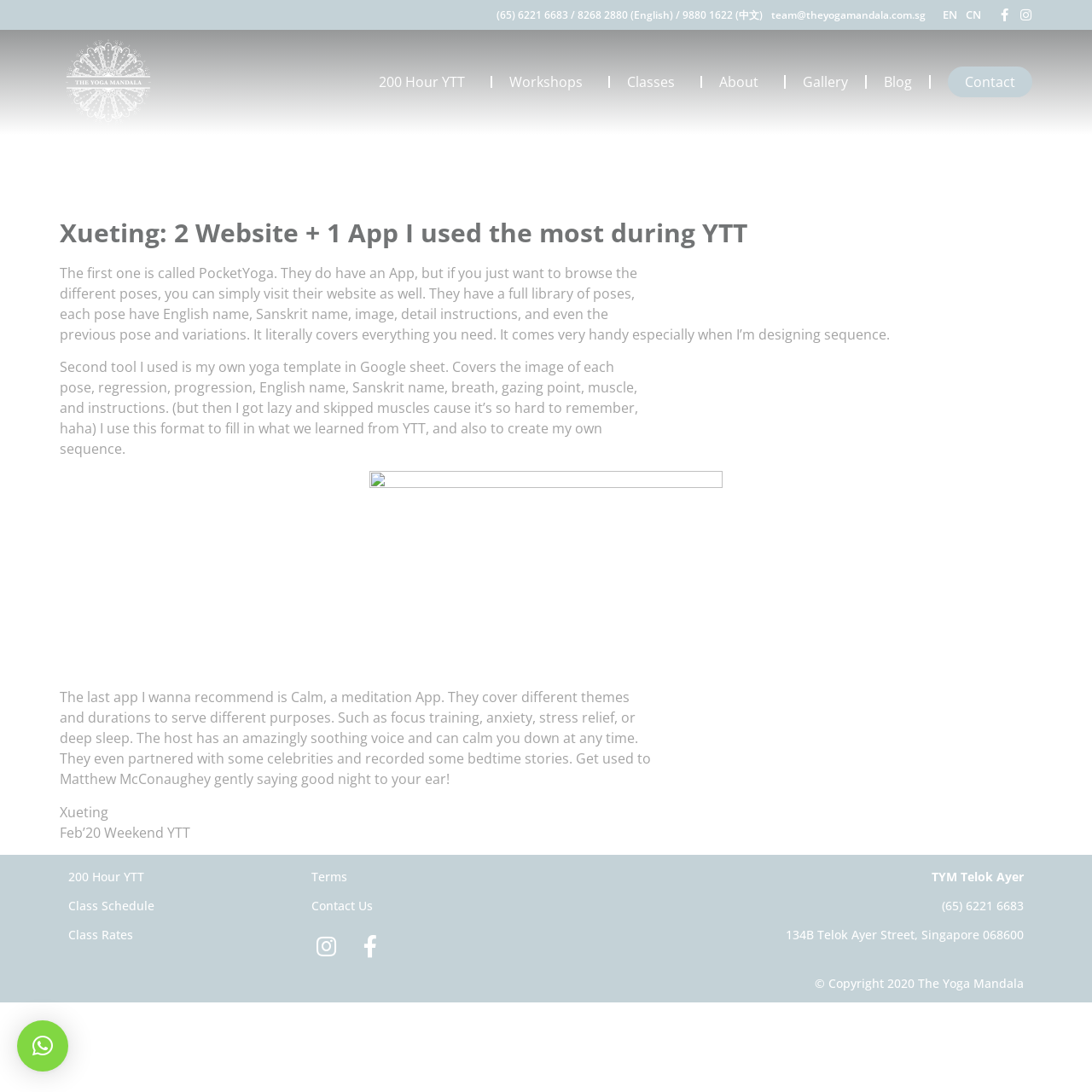Locate the bounding box coordinates of the segment that needs to be clicked to meet this instruction: "View the Gallery".

[0.735, 0.067, 0.777, 0.084]